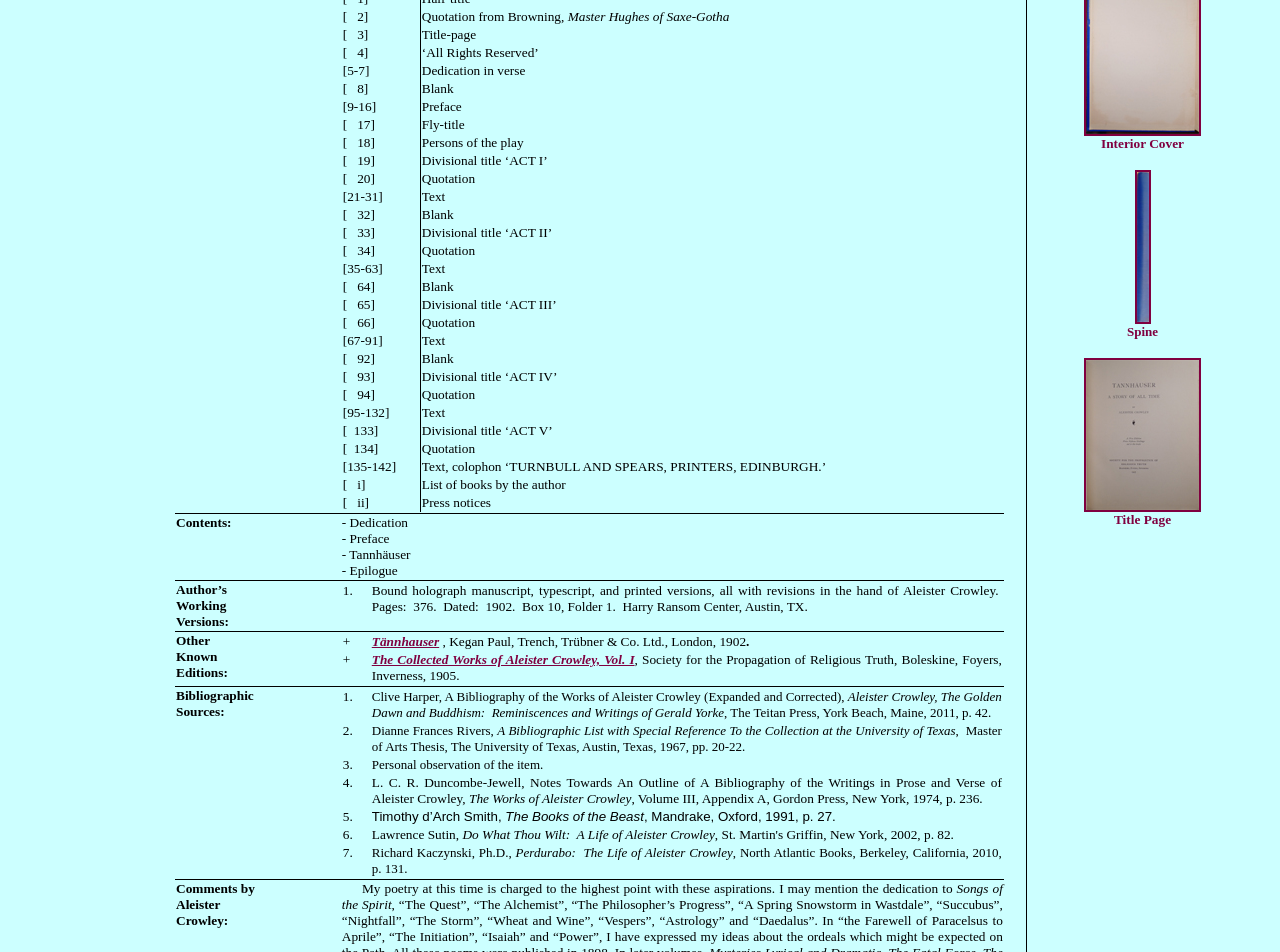Given the description "Title Page", provide the bounding box coordinates of the corresponding UI element.

[0.87, 0.538, 0.915, 0.554]